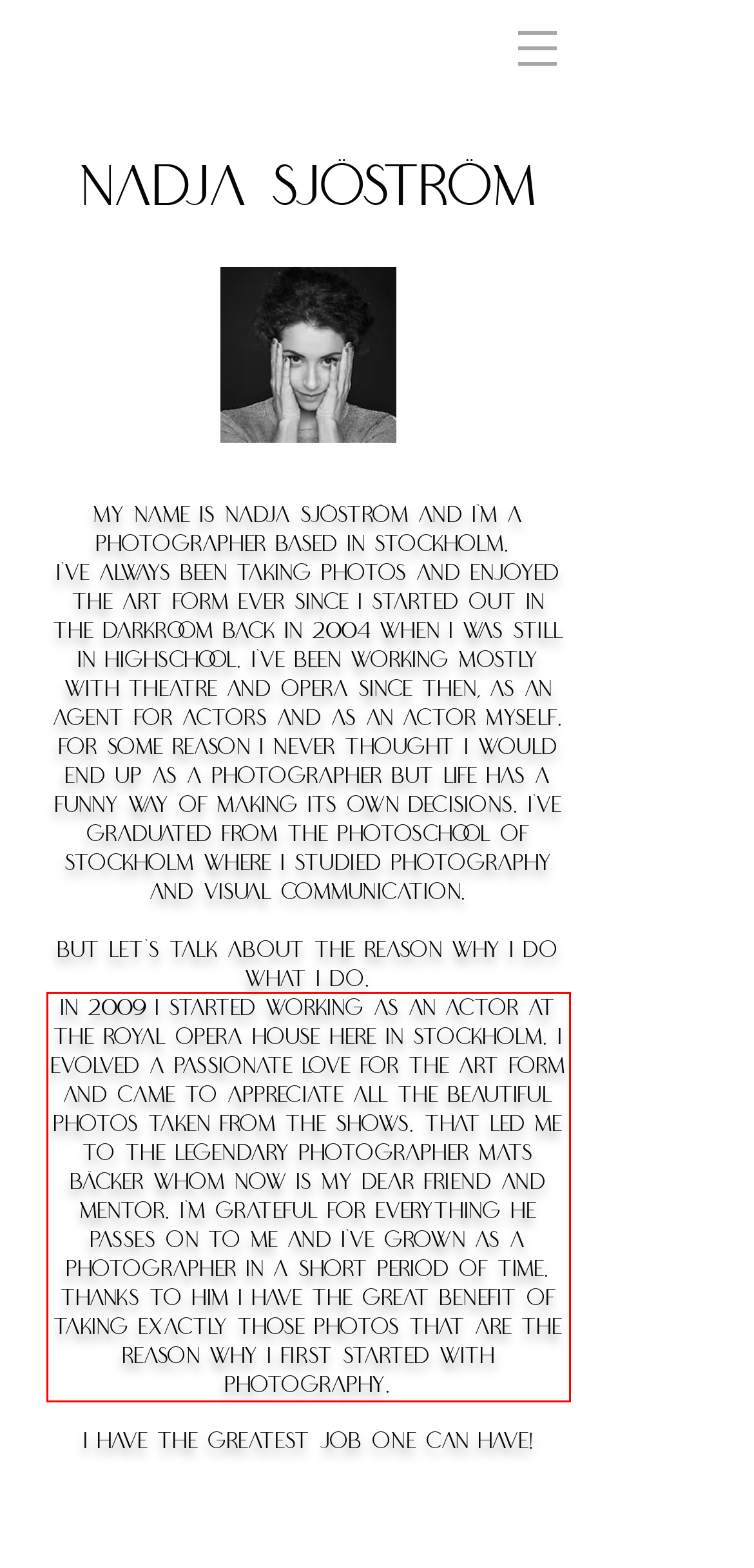Within the screenshot of a webpage, identify the red bounding box and perform OCR to capture the text content it contains.

In 2009 I started working as an actor at The Royal Opera House here in Stockholm. I evolved a passionate love for the art form and came to appreciate all the beautiful photos taken from the shows. That led me to the legendary photographer Mats Bäcker whom now is my dear friend and mentor. I'm grateful for everything he passes on to me and I've grown as a photographer in a short period of time. Thanks to him I have the great benefit of taking exactly those photos that are the reason why I first started with photography.